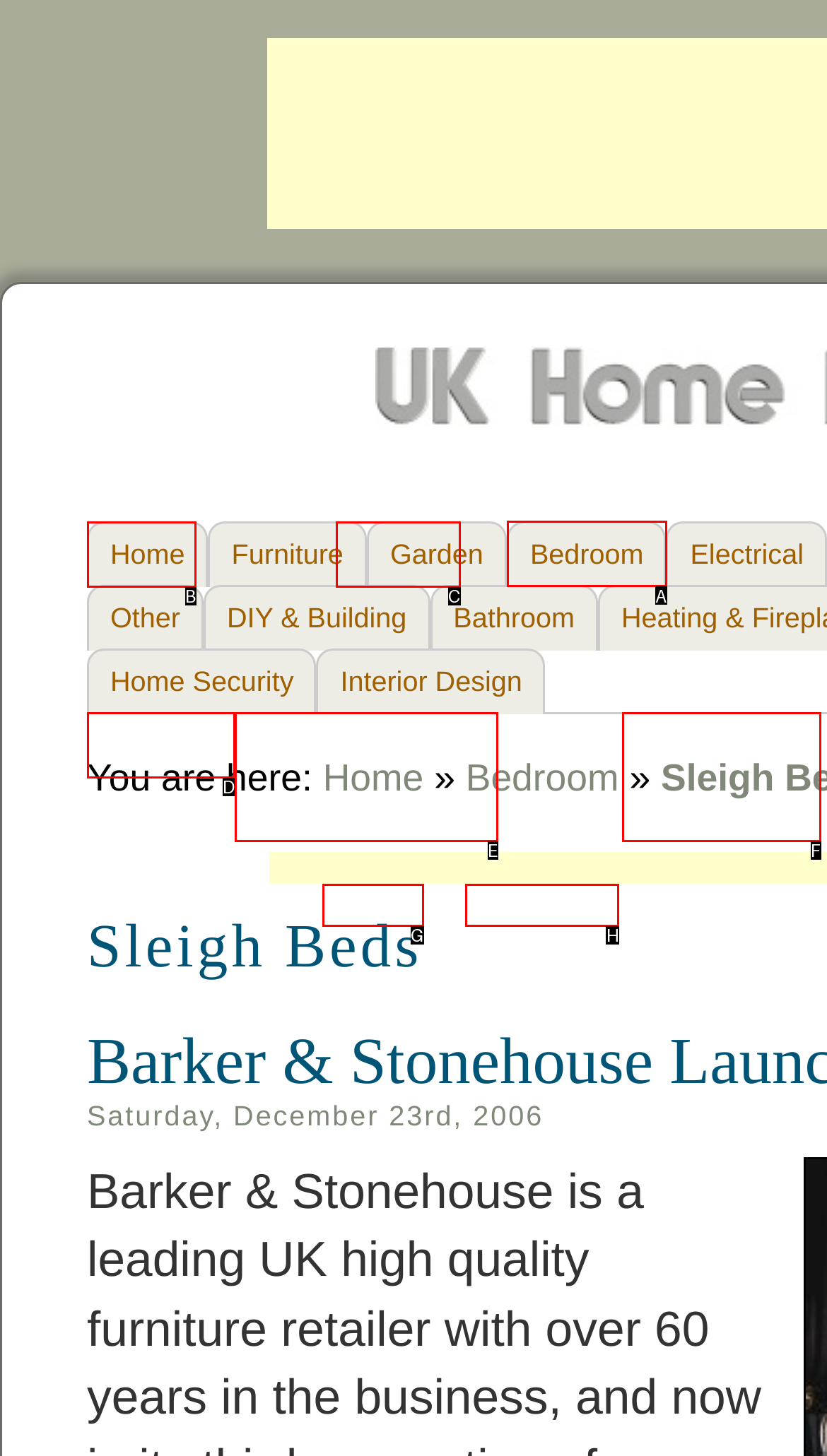Select the proper UI element to click in order to perform the following task: view bedroom furniture. Indicate your choice with the letter of the appropriate option.

A